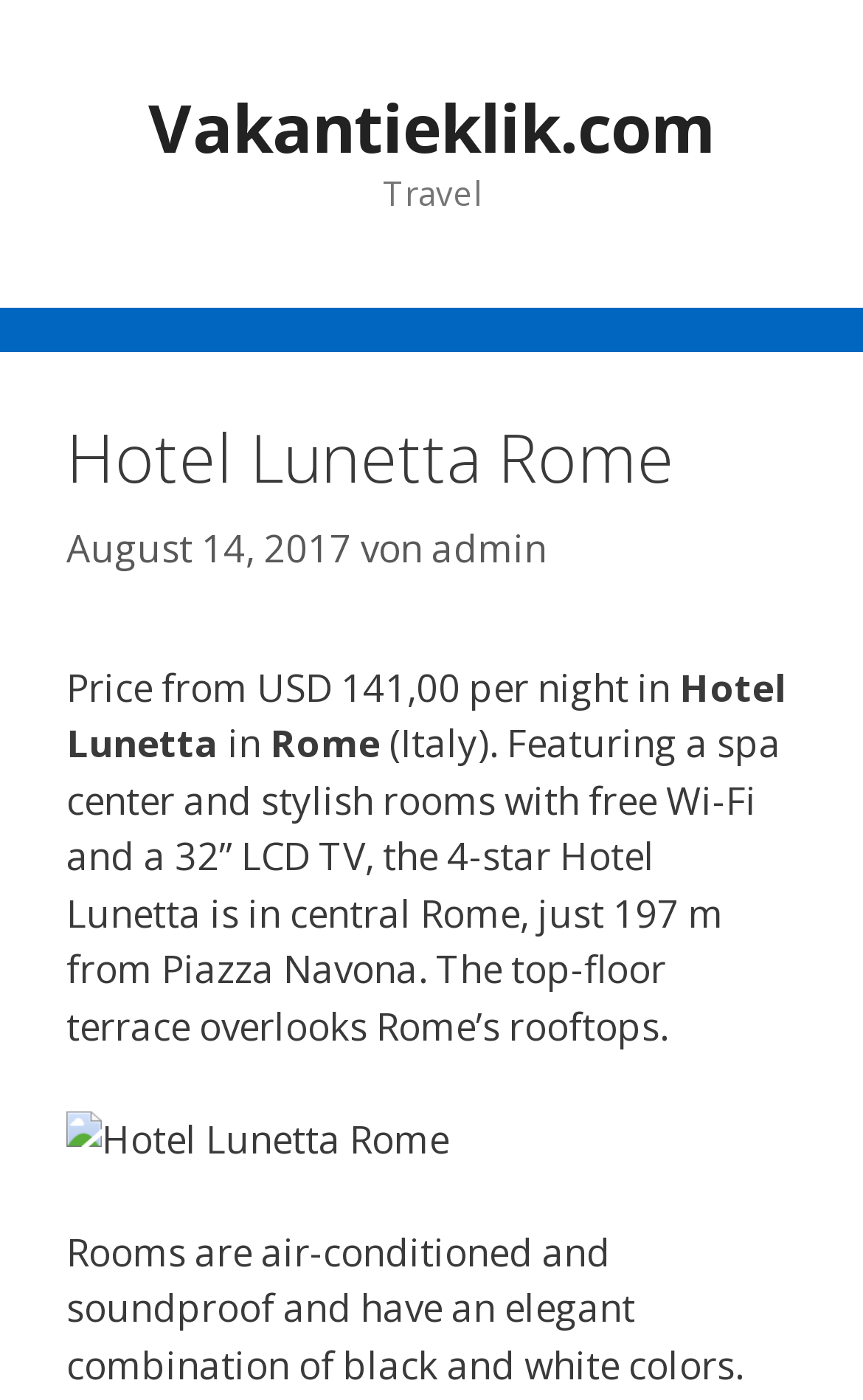Give a comprehensive overview of the webpage, including key elements.

The webpage is about Hotel Lunetta in Rome, Italy. At the top, there is a banner with a link to "Vakantieklik.com" and a static text "Travel". Below the banner, there is a header section with a heading "Hotel Lunetta Rome" and a time stamp "August 14, 2017". 

On the left side of the header section, there is a static text "Price from USD 141,00 per night in" followed by the hotel name "Hotel Lunetta" and the location "Rome". On the same line, but slightly to the right, there is another static text "(Italy). Featuring a spa center and stylish rooms with free Wi-Fi and a 32” LCD TV, the 4-star Hotel Lunetta is in central Rome, just 197 m from Piazza Navona. The top-floor terrace overlooks Rome’s rooftops." 

Below the hotel description, there is an image of Hotel Lunetta Rome, taking up about half of the width of the page.